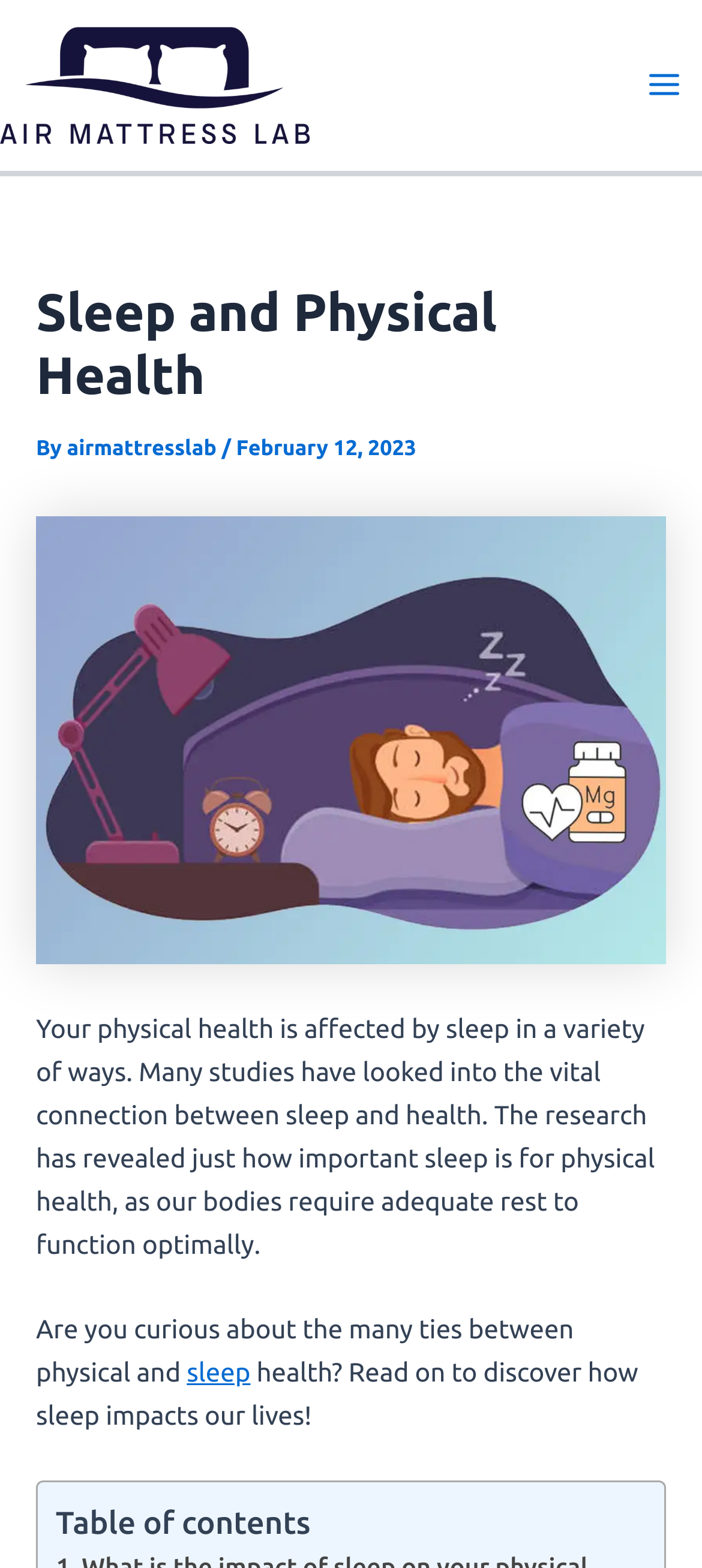Extract the bounding box coordinates for the HTML element that matches this description: "Main Menu". The coordinates should be four float numbers between 0 and 1, i.e., [left, top, right, bottom].

[0.893, 0.03, 1.0, 0.078]